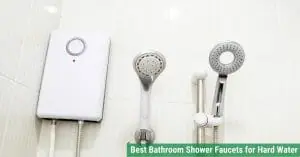Provide your answer in a single word or phrase: 
What type of showerhead is on the left?

Hand-held